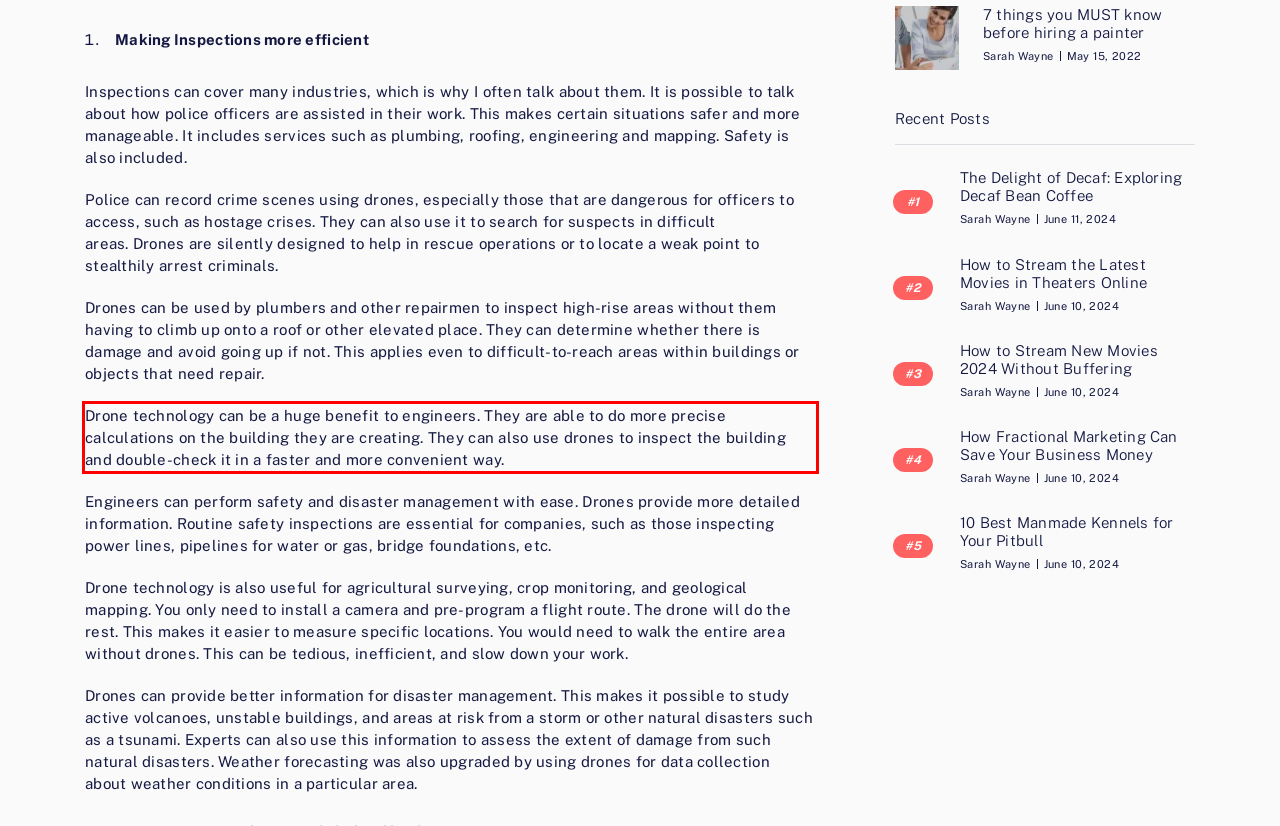From the given screenshot of a webpage, identify the red bounding box and extract the text content within it.

Drone technology can be a huge benefit to engineers. They are able to do more precise calculations on the building they are creating. They can also use drones to inspect the building and double-check it in a faster and more convenient way.